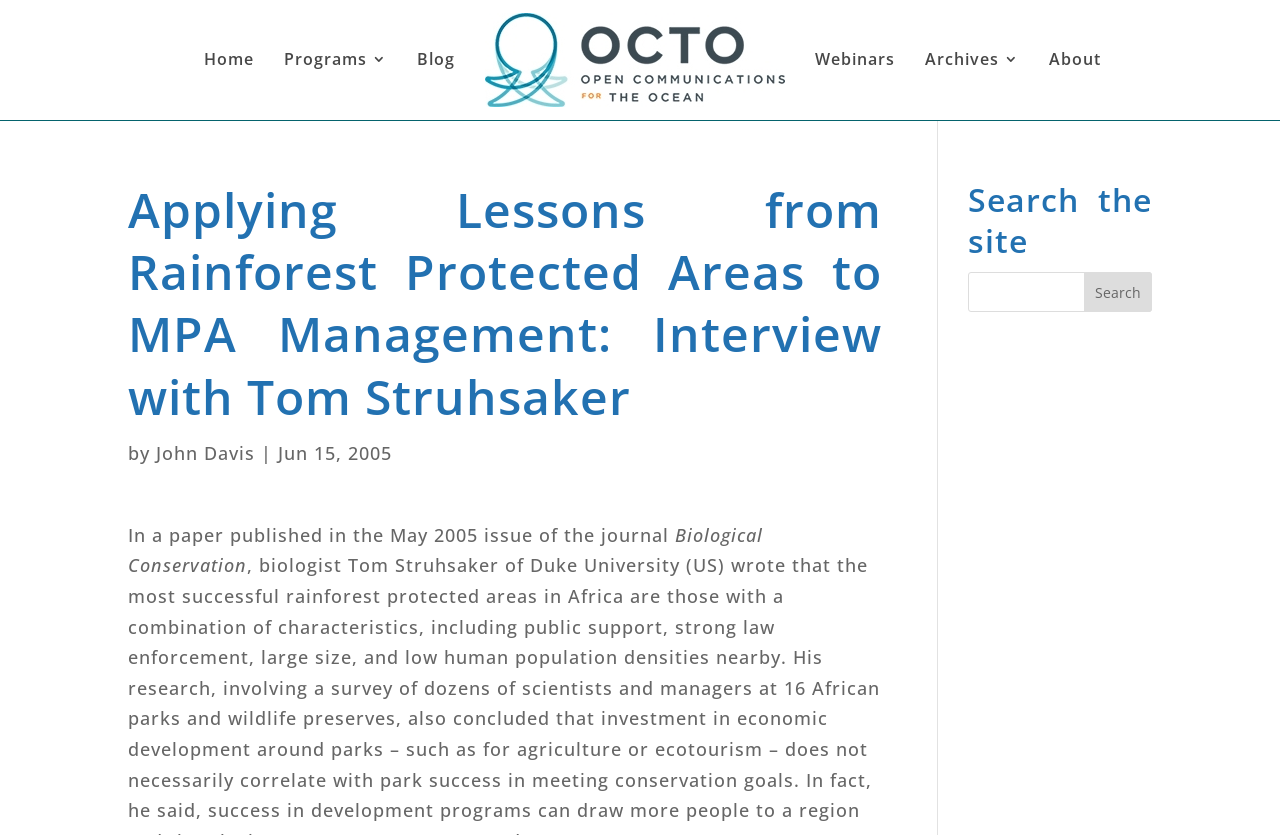Who is the author of this article?
Answer the question in as much detail as possible.

The author of this article is mentioned in the text 'by John Davis' which is located below the main heading of the webpage.